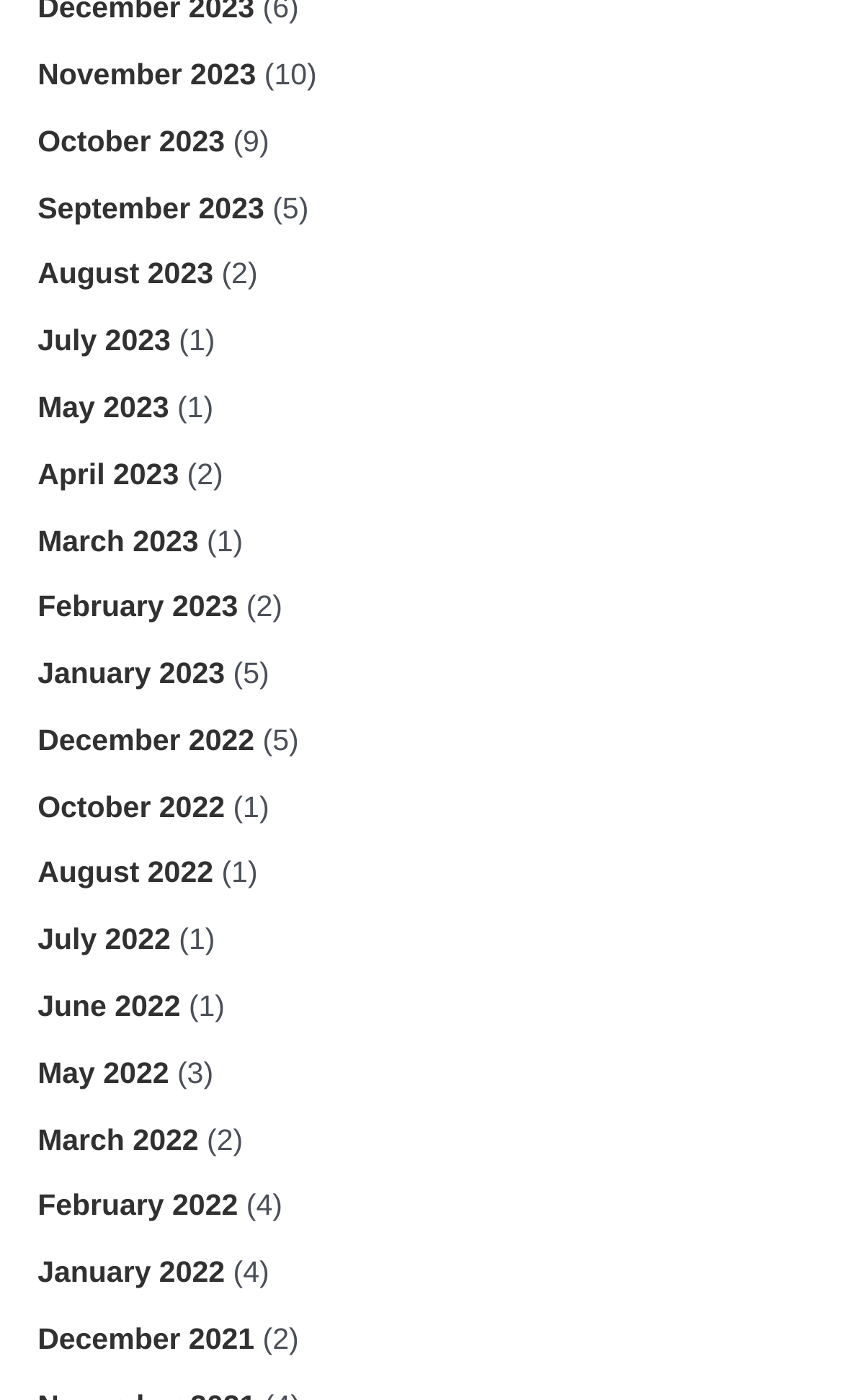What is the earliest month listed?
Please ensure your answer is as detailed and informative as possible.

By scrolling down the list of links, I can see that the earliest month listed is December 2021, which is at the bottom of the list.